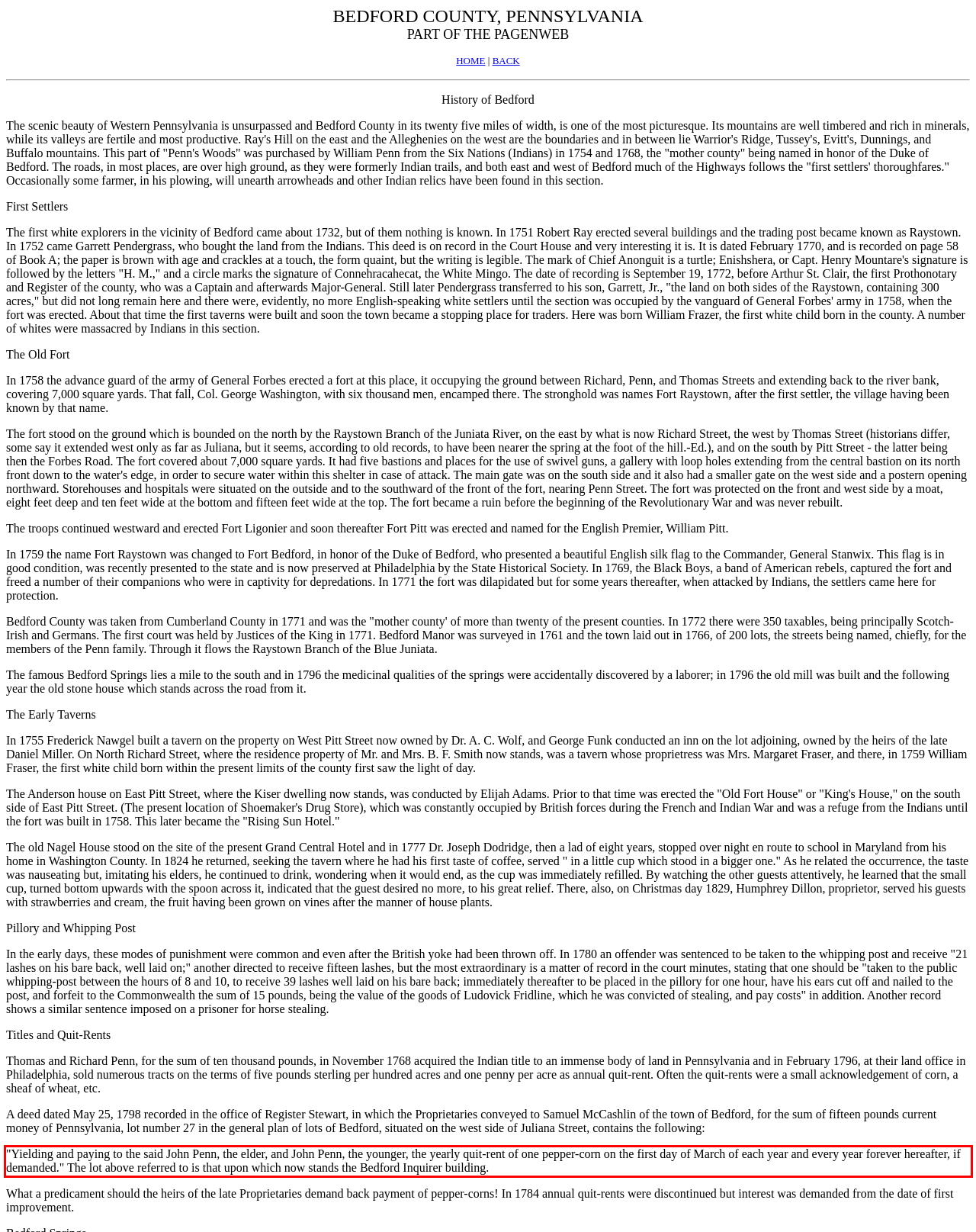Given a screenshot of a webpage with a red bounding box, extract the text content from the UI element inside the red bounding box.

"Yielding and paying to the said John Penn, the elder, and John Penn, the younger, the yearly quit-rent of one pepper-corn on the first day of March of each year and every year forever hereafter, if demanded." The lot above referred to is that upon which now stands the Bedford Inquirer building.